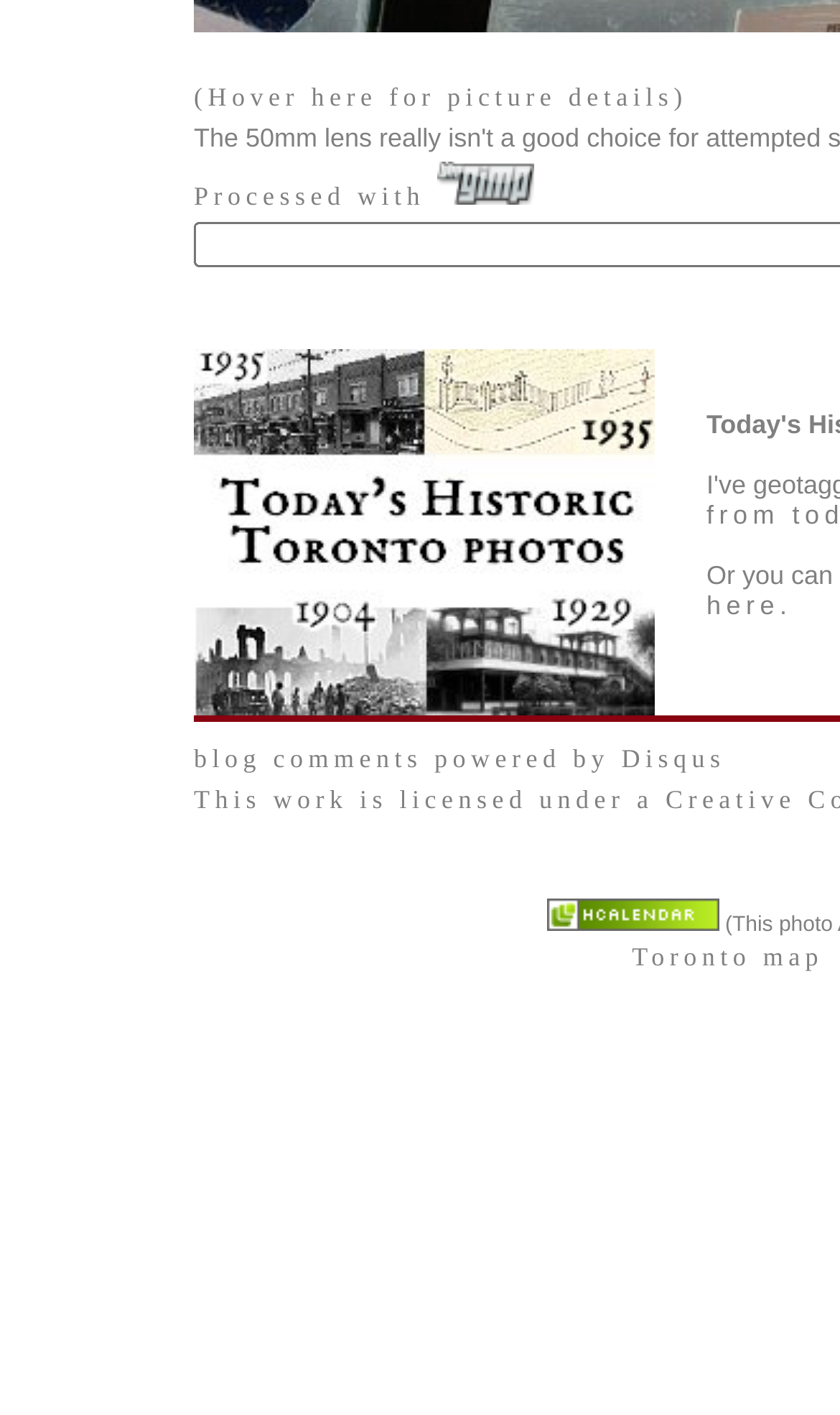Please provide a short answer using a single word or phrase for the question:
How many links are there on the page?

5